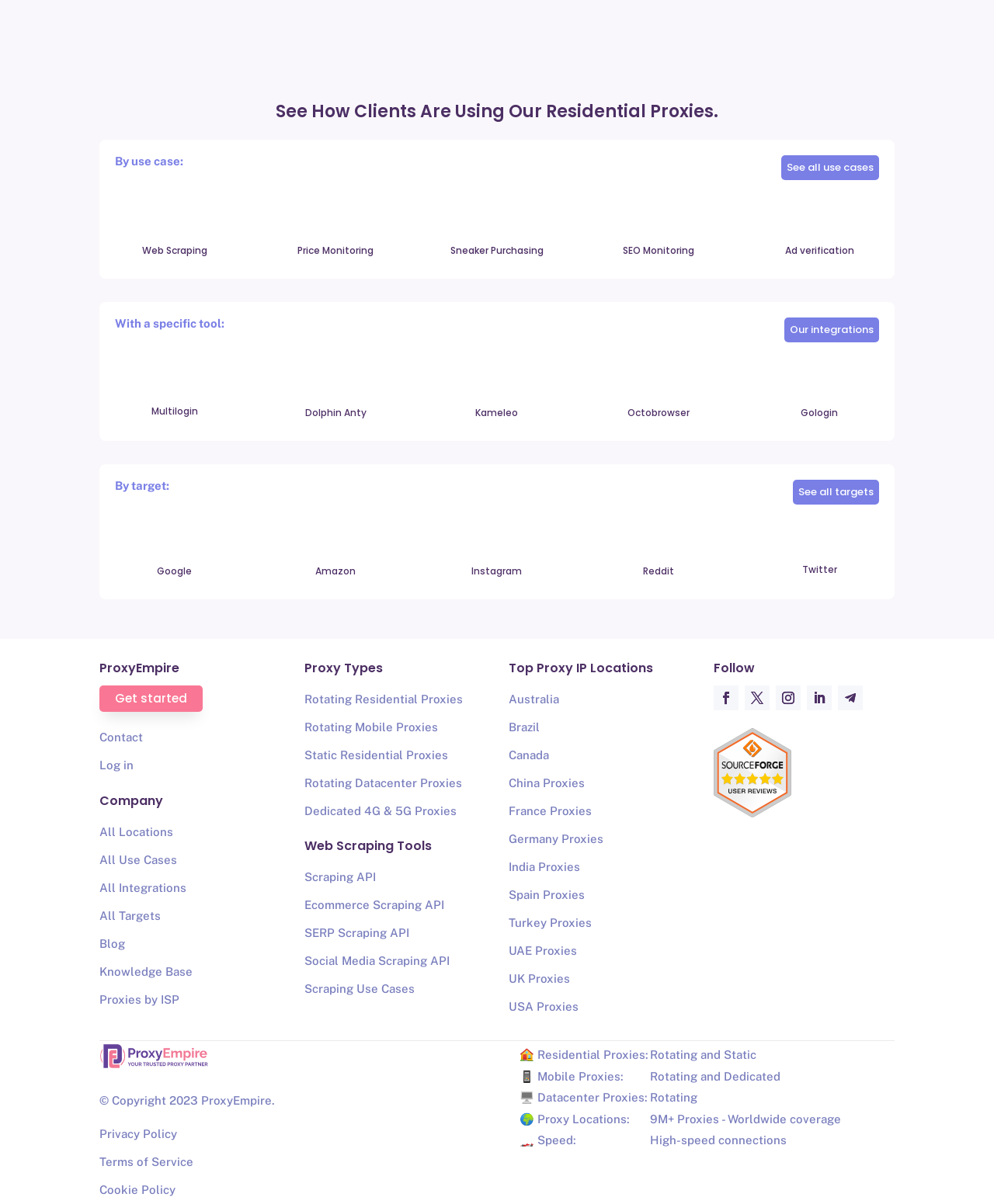Locate the bounding box coordinates of the element you need to click to accomplish the task described by this instruction: "Get started with 'ProxyEmpire'".

[0.1, 0.569, 0.204, 0.591]